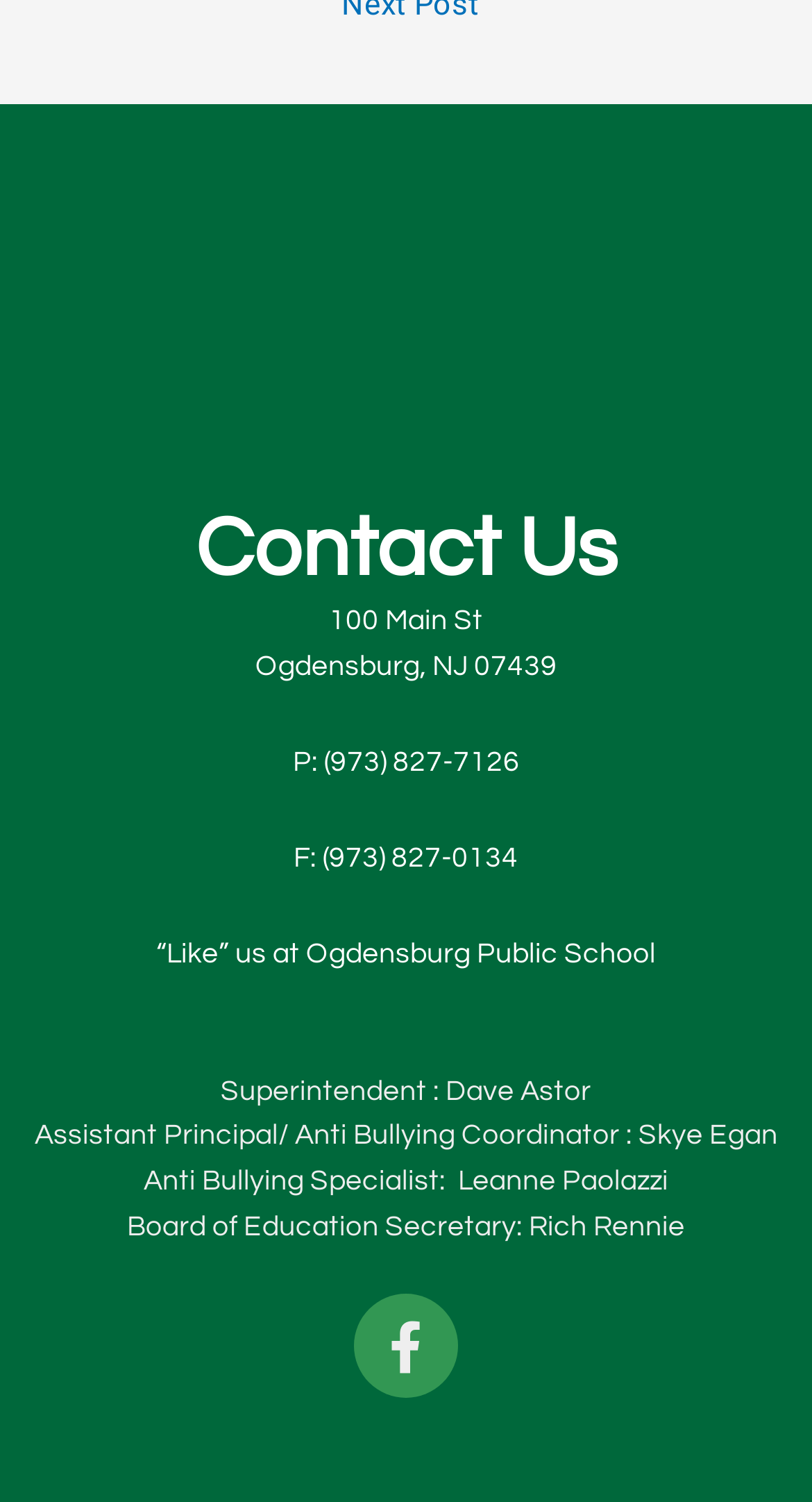What is the address of Ogdensburg Public School?
Refer to the screenshot and respond with a concise word or phrase.

100 Main St, Ogdensburg, NJ 07439